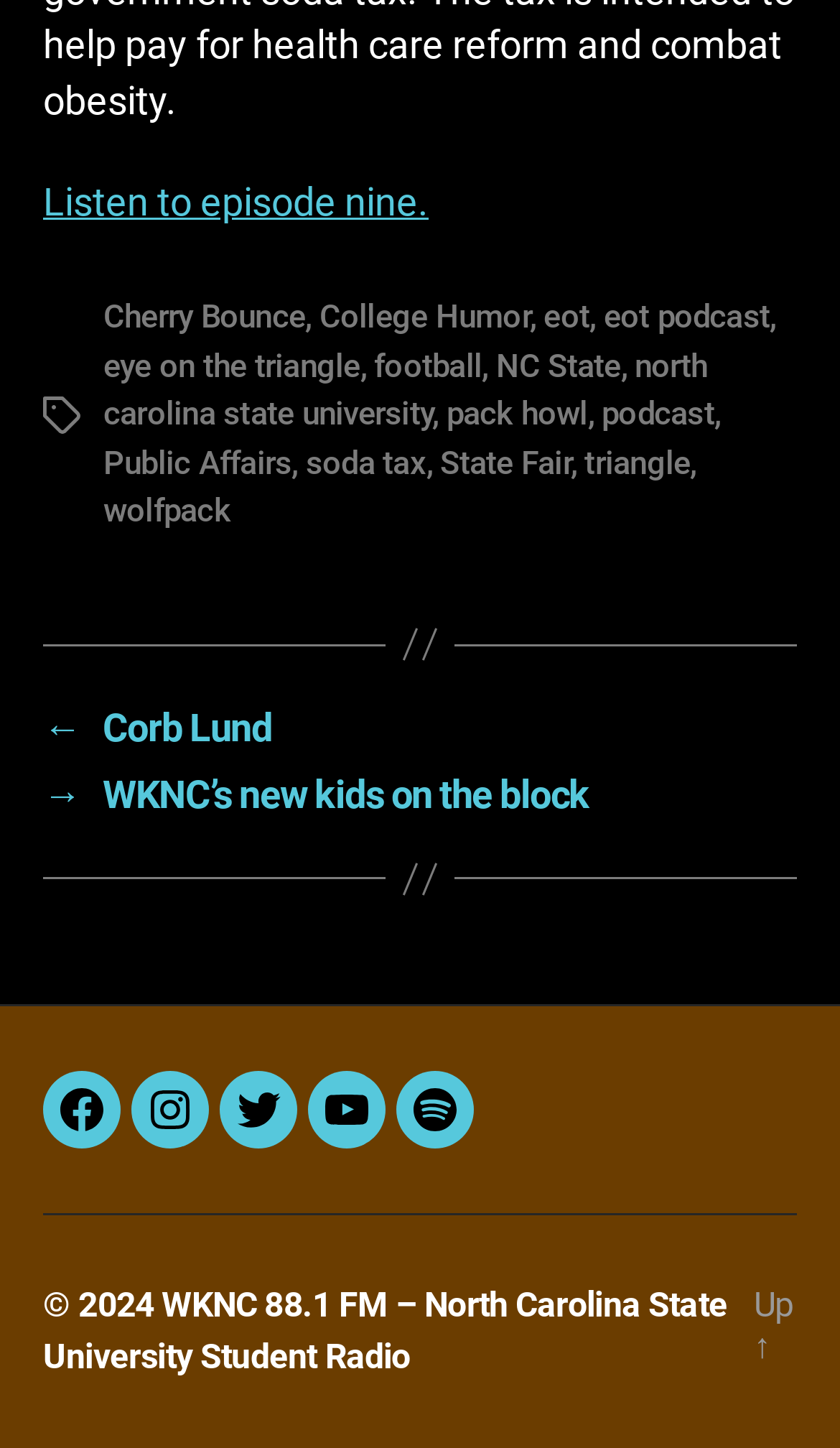Please locate the bounding box coordinates of the element that needs to be clicked to achieve the following instruction: "Read about Corb Lund". The coordinates should be four float numbers between 0 and 1, i.e., [left, top, right, bottom].

[0.051, 0.488, 0.949, 0.519]